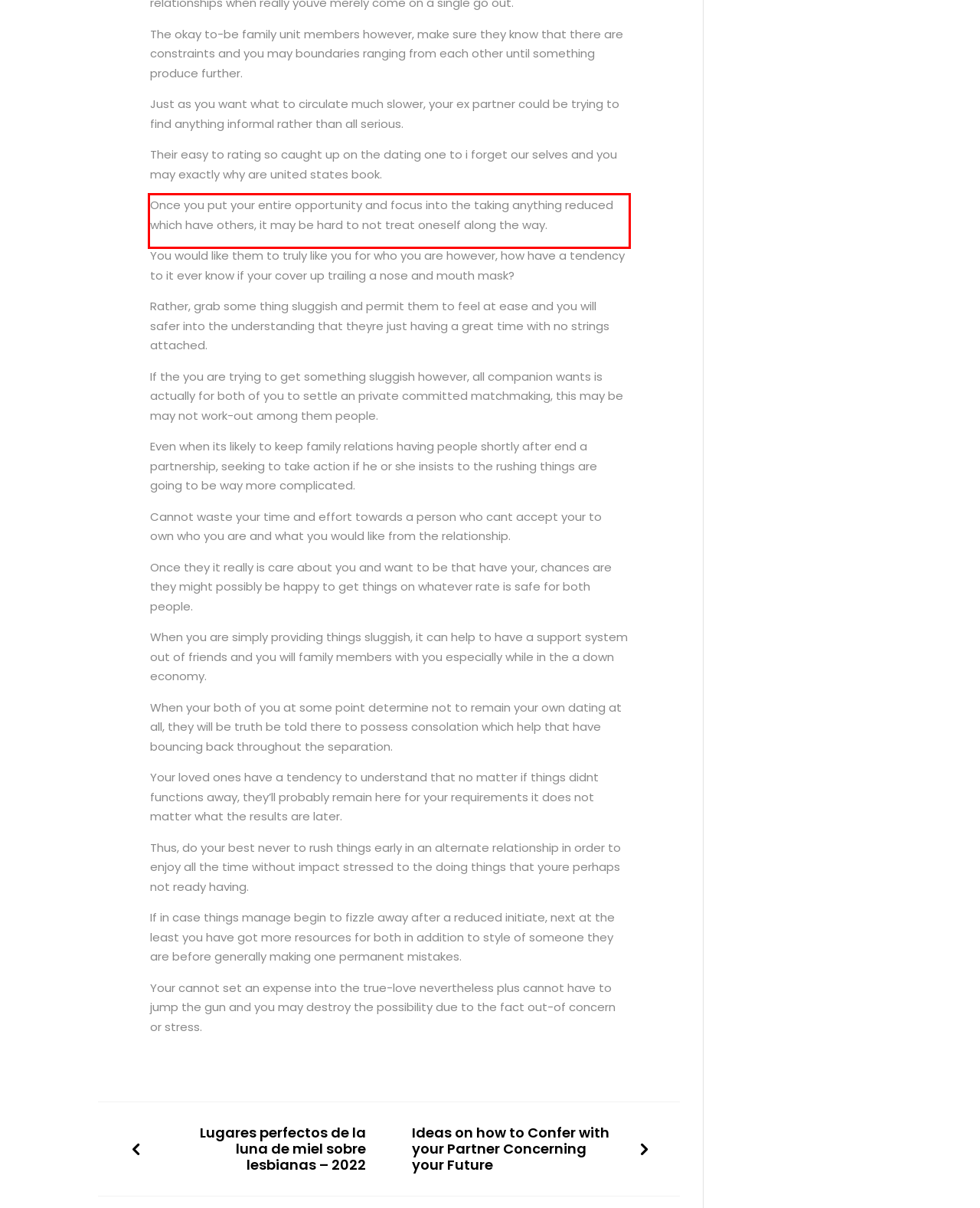Using the webpage screenshot, recognize and capture the text within the red bounding box.

Once you put your entire opportunity and focus into the taking anything reduced which have others, it may be hard to not treat oneself along the way.